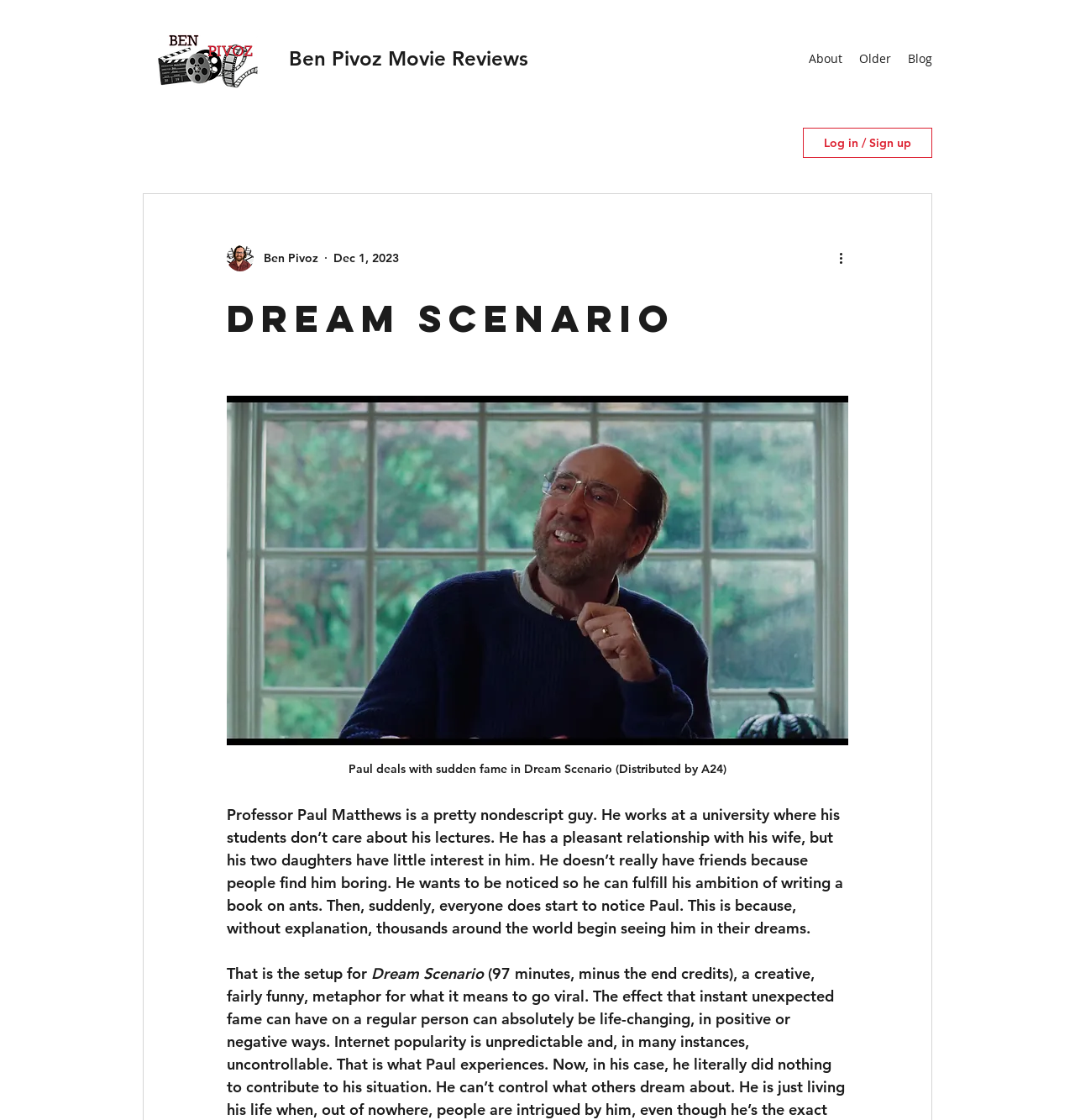What is the date of the review?
Provide a fully detailed and comprehensive answer to the question.

I determined the answer by looking at the generic element 'Dec 1, 2023' which is located near the writer's picture and the author's name 'Ben Pivoz'.